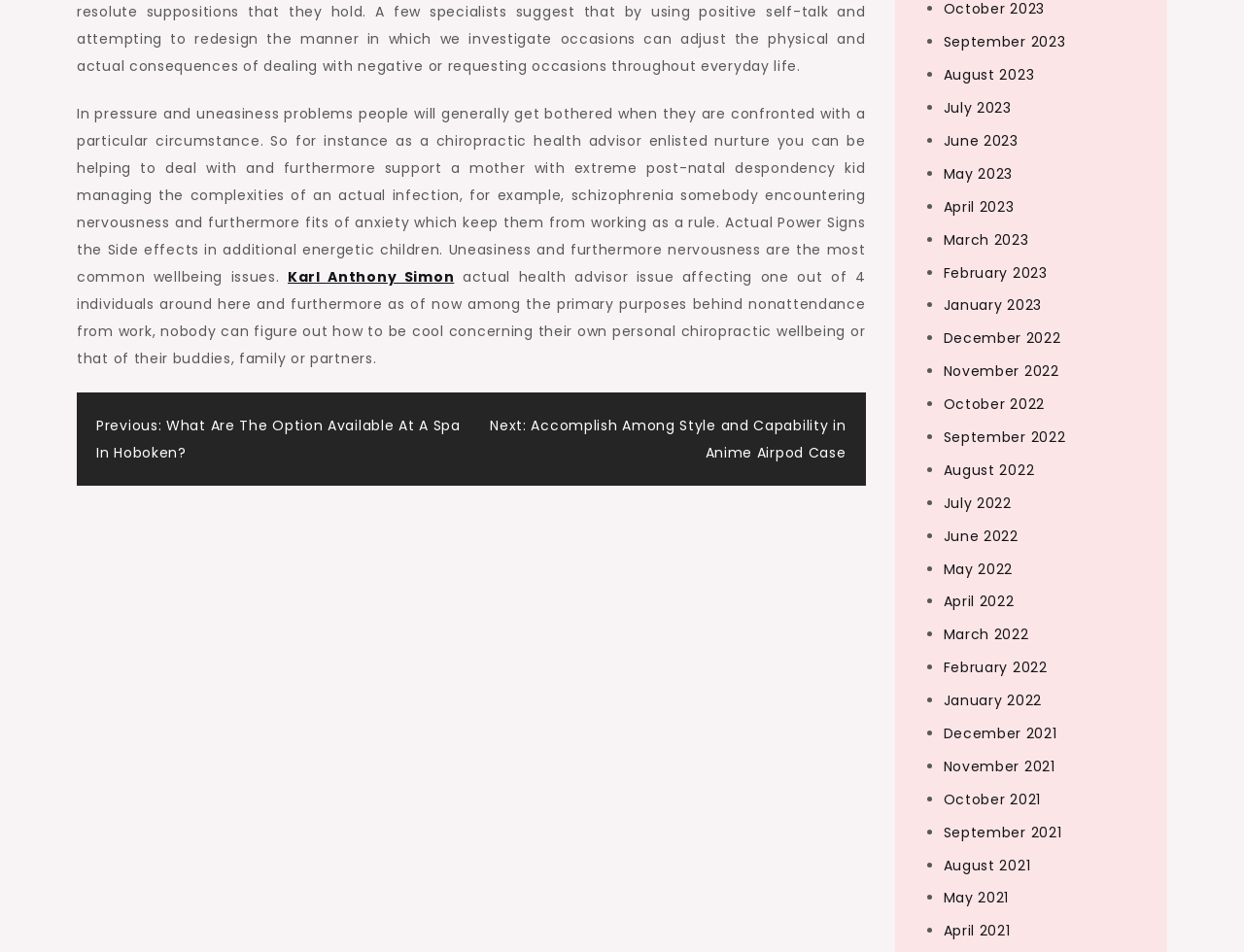Specify the bounding box coordinates of the area to click in order to execute this command: 'Go to the previous post'. The coordinates should consist of four float numbers ranging from 0 to 1, and should be formatted as [left, top, right, bottom].

[0.077, 0.437, 0.37, 0.486]